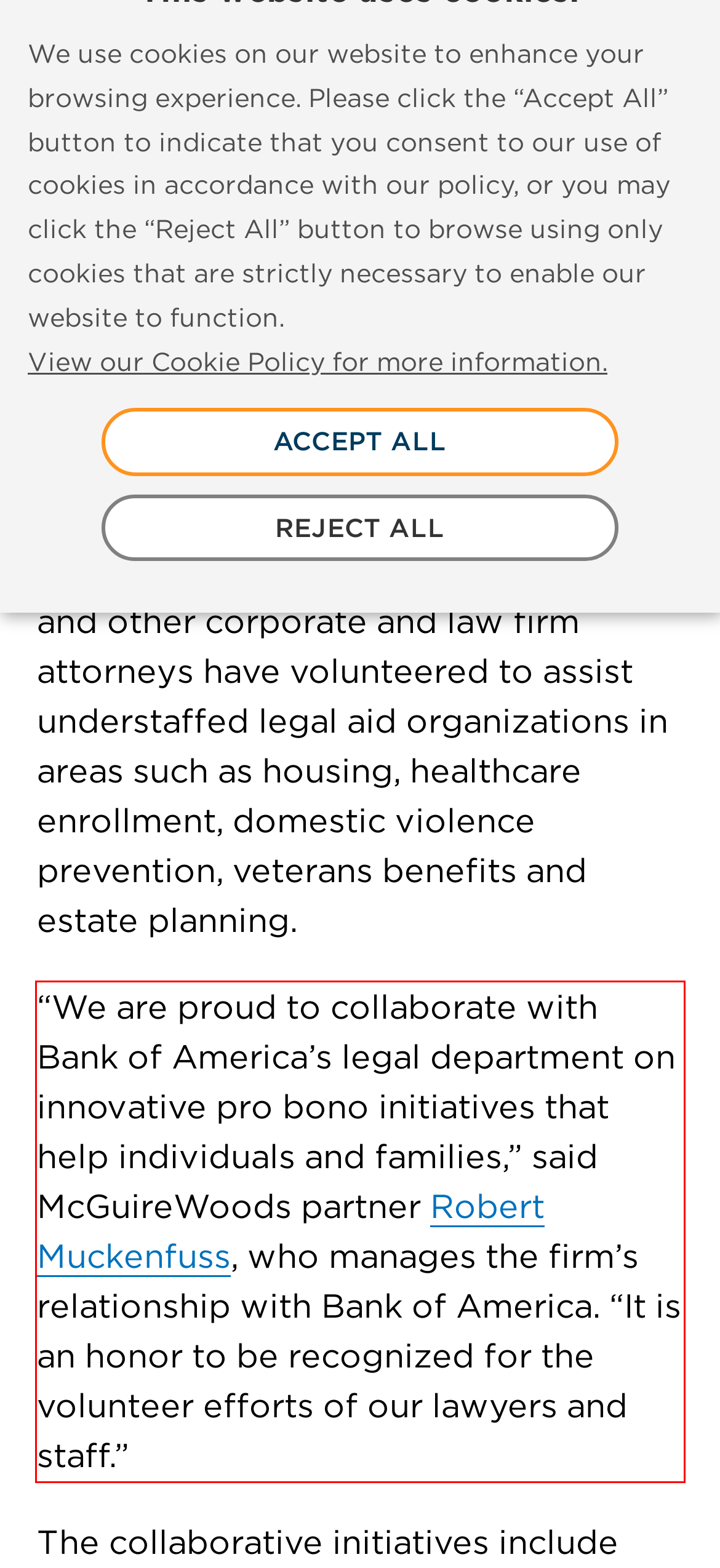Within the screenshot of the webpage, there is a red rectangle. Please recognize and generate the text content inside this red bounding box.

“We are proud to collaborate with Bank of America’s legal department on innovative pro bono initiatives that help individuals and families,” said McGuireWoods partner Robert Muckenfuss, who manages the firm’s relationship with Bank of America. “It is an honor to be recognized for the volunteer efforts of our lawyers and staff.”